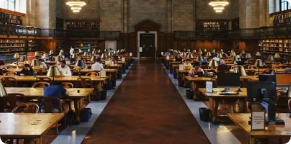Break down the image and describe each part extensively.

The image depicts a spacious, elegantly designed library filled with wooden study tables, each equipped with traditional desk lamps, creating a studious atmosphere. Rows of tables are occupied by several individuals engaged in various activities such as reading, writing, and using laptops. The library's architecture features high ceilings with ornate chandeliers, large windows allowing natural light to flood the space, and bookshelves lining the walls, filled with an extensive collection of books. This serene environment highlights the library as a hub for academic pursuits and scholarly activities, inviting visitors to immerse themselves in research and study.